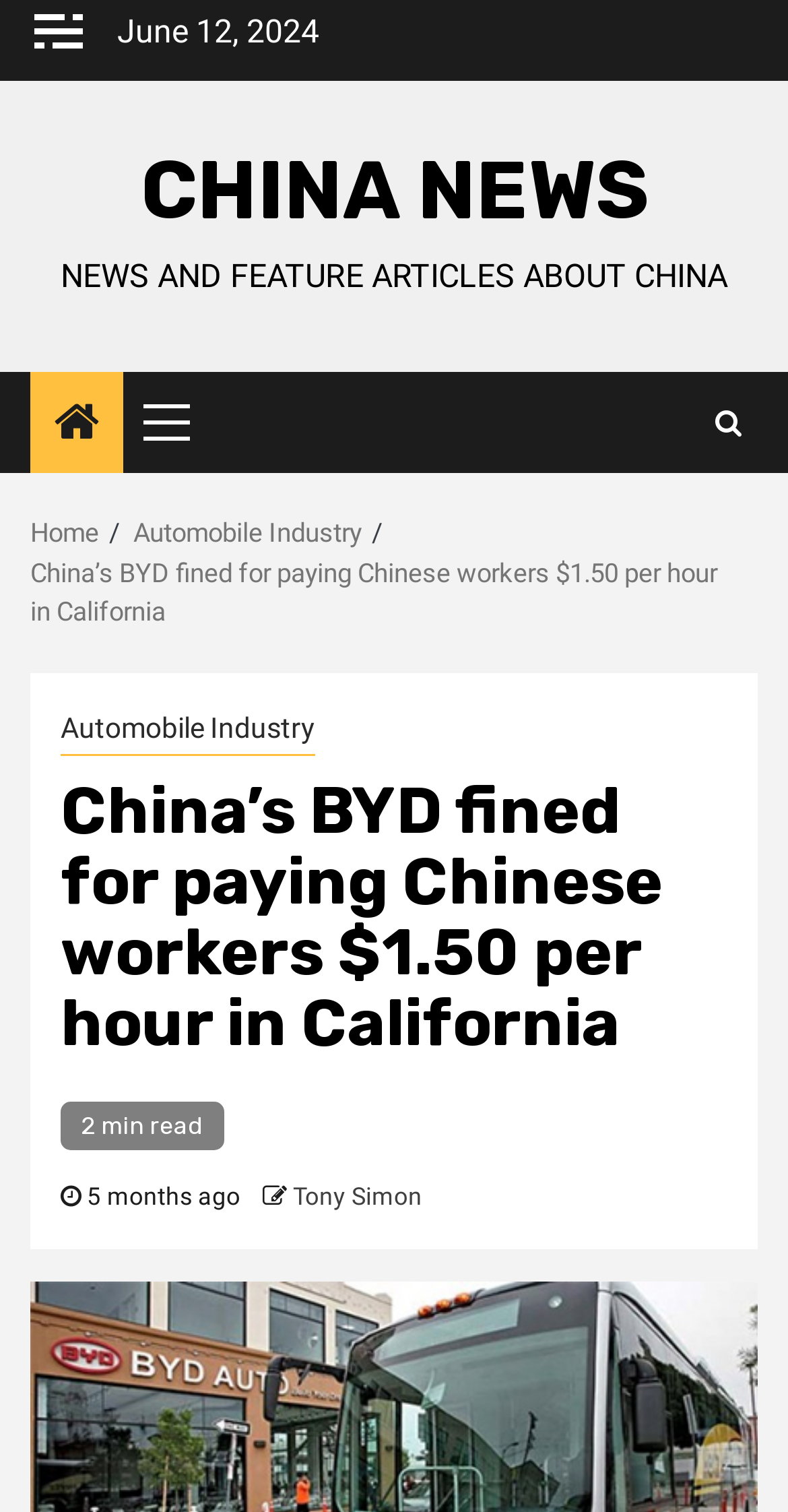What is the primary menu button labeled?
Kindly answer the question with as much detail as you can.

I found the label of the primary menu button by looking at the button element that says 'Primary Menu', which is located in the top-right corner of the webpage.